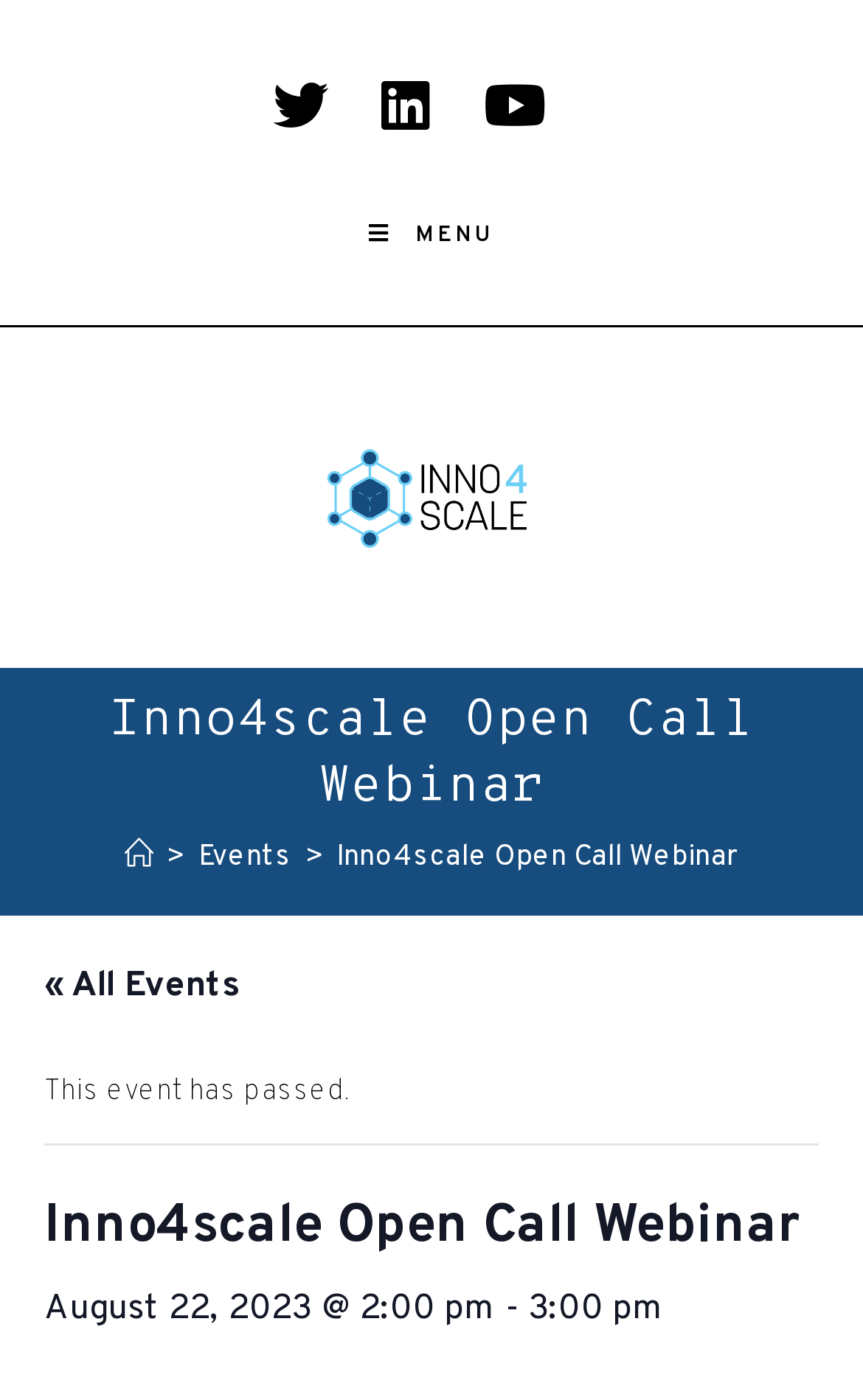Identify the bounding box for the UI element described as: "« All Events". The coordinates should be four float numbers between 0 and 1, i.e., [left, top, right, bottom].

[0.051, 0.689, 0.278, 0.721]